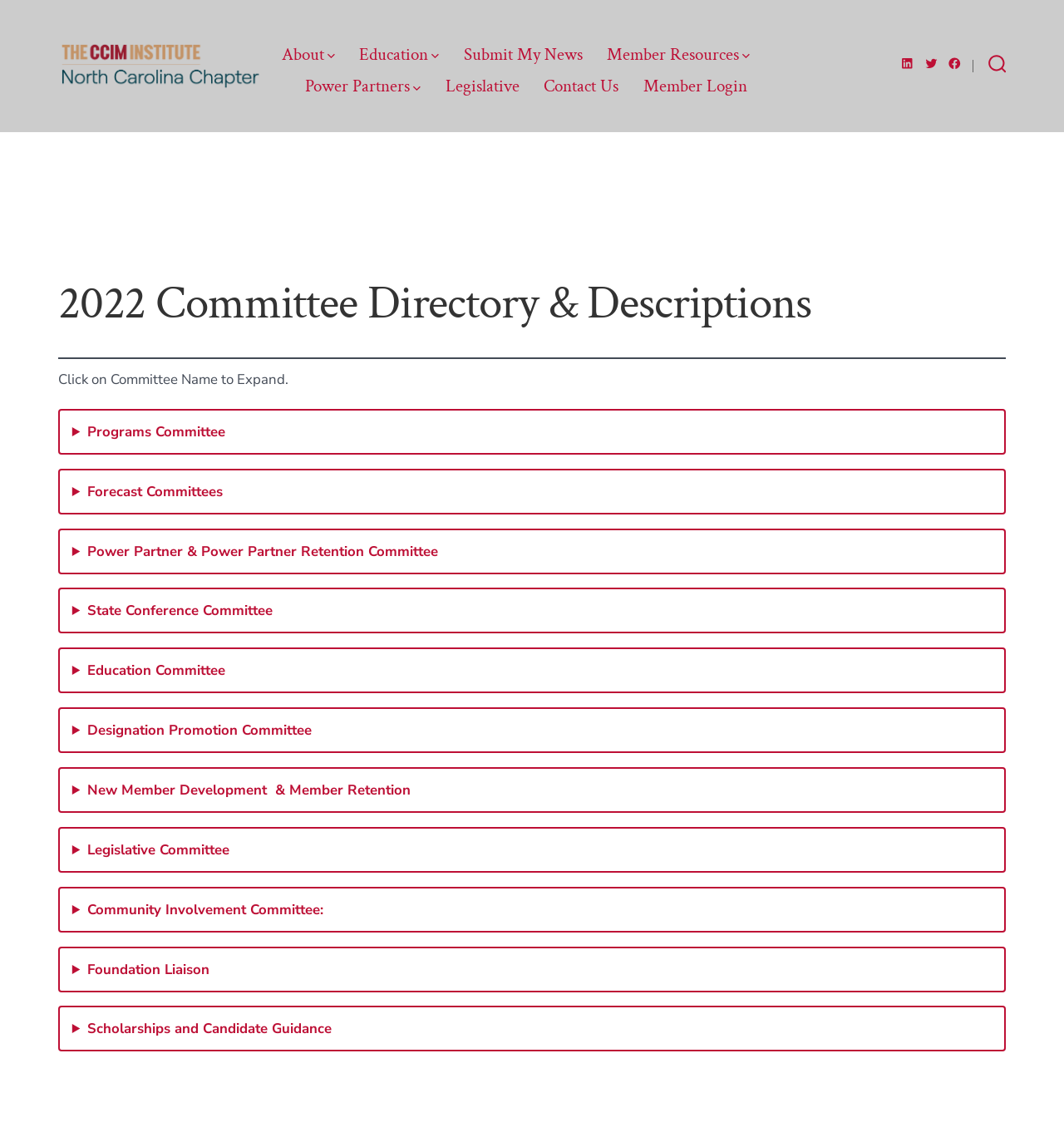Identify the bounding box coordinates of the HTML element based on this description: "Legislative".

[0.419, 0.063, 0.488, 0.091]